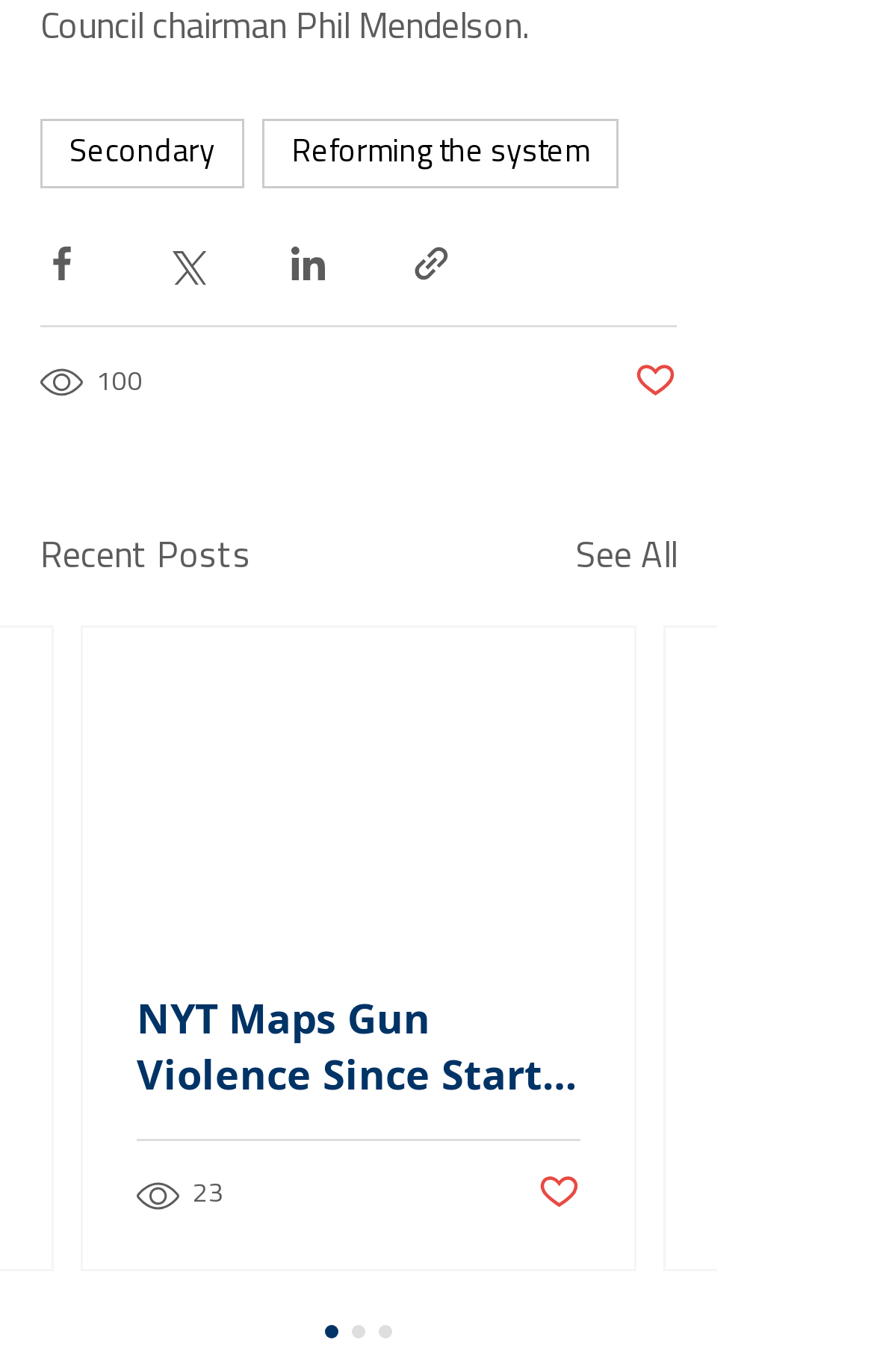Identify the bounding box coordinates of the region that should be clicked to execute the following instruction: "Read the article".

[0.095, 0.457, 0.726, 0.925]